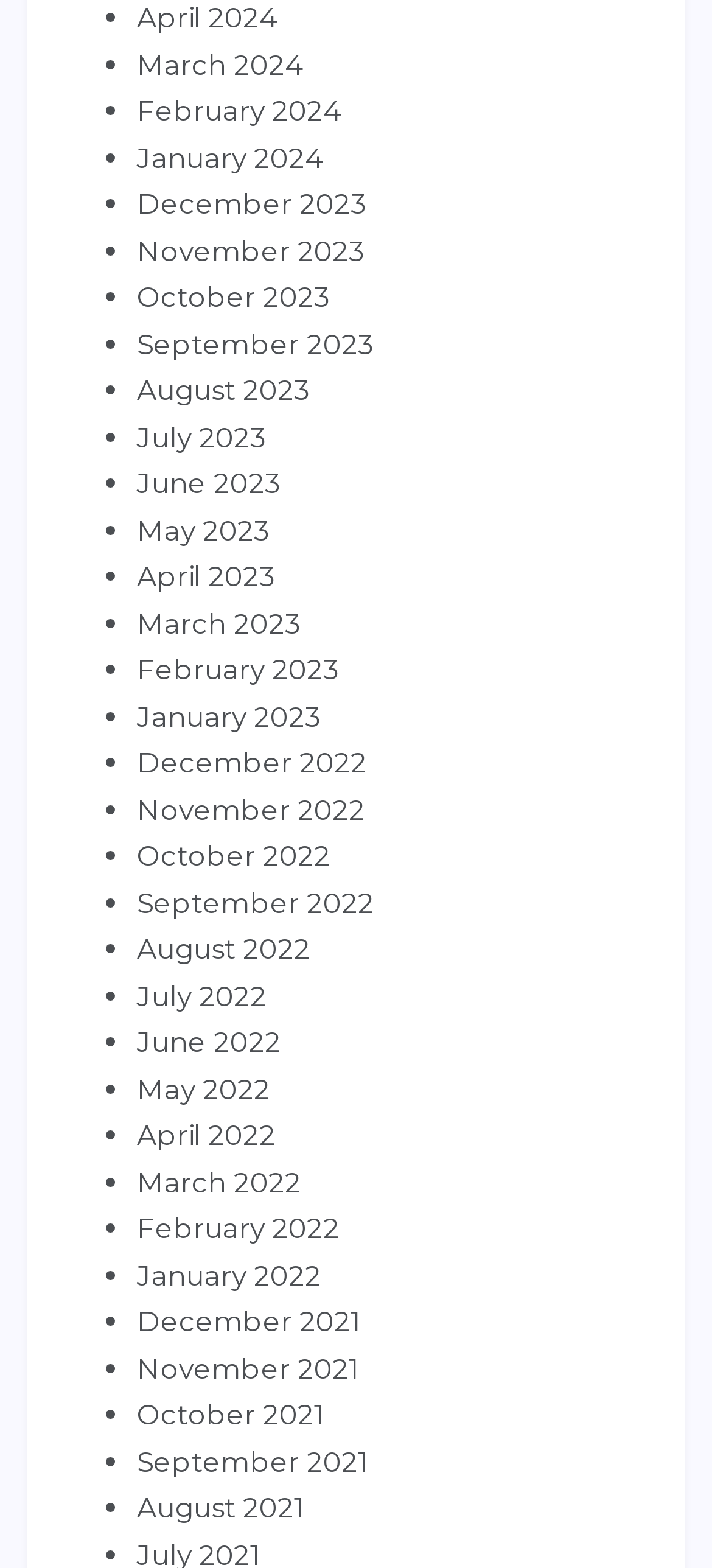Can you find the bounding box coordinates for the element to click on to achieve the instruction: "View December 2023"?

[0.192, 0.119, 0.515, 0.141]